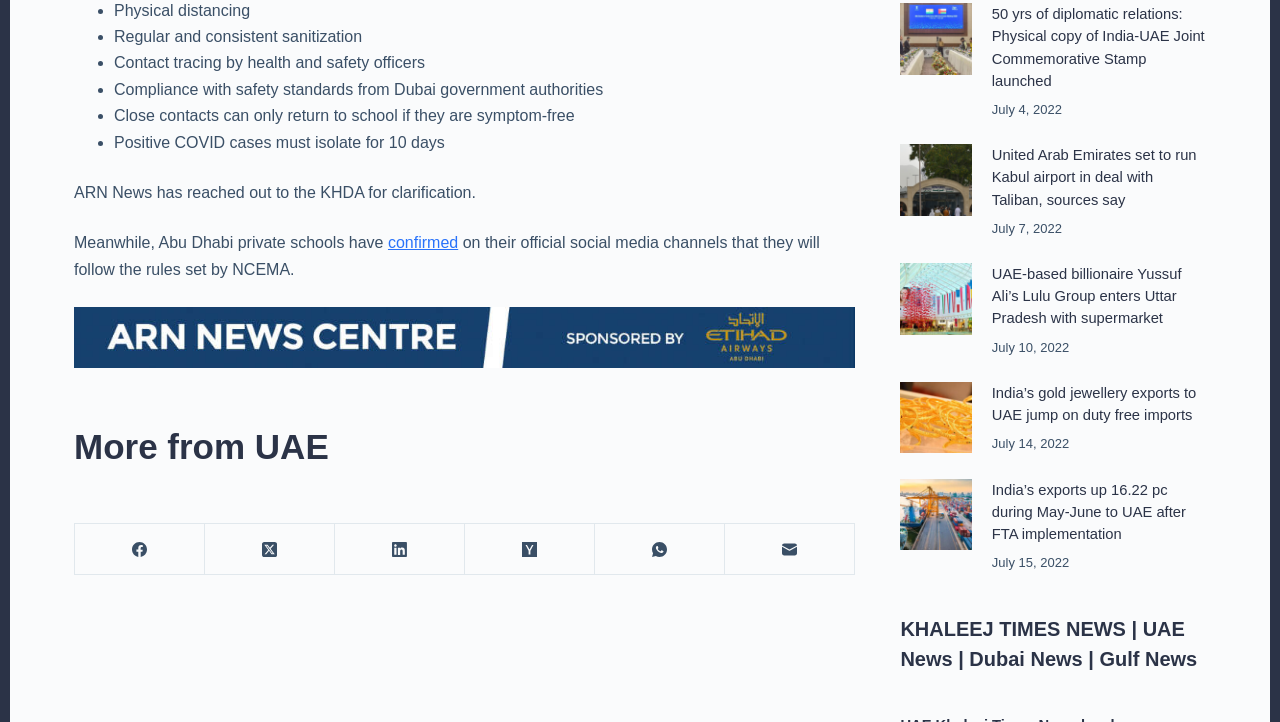Can you identify the bounding box coordinates of the clickable region needed to carry out this instruction: 'Visit the 'LinkedIn' page'? The coordinates should be four float numbers within the range of 0 to 1, stated as [left, top, right, bottom].

[0.262, 0.726, 0.363, 0.797]